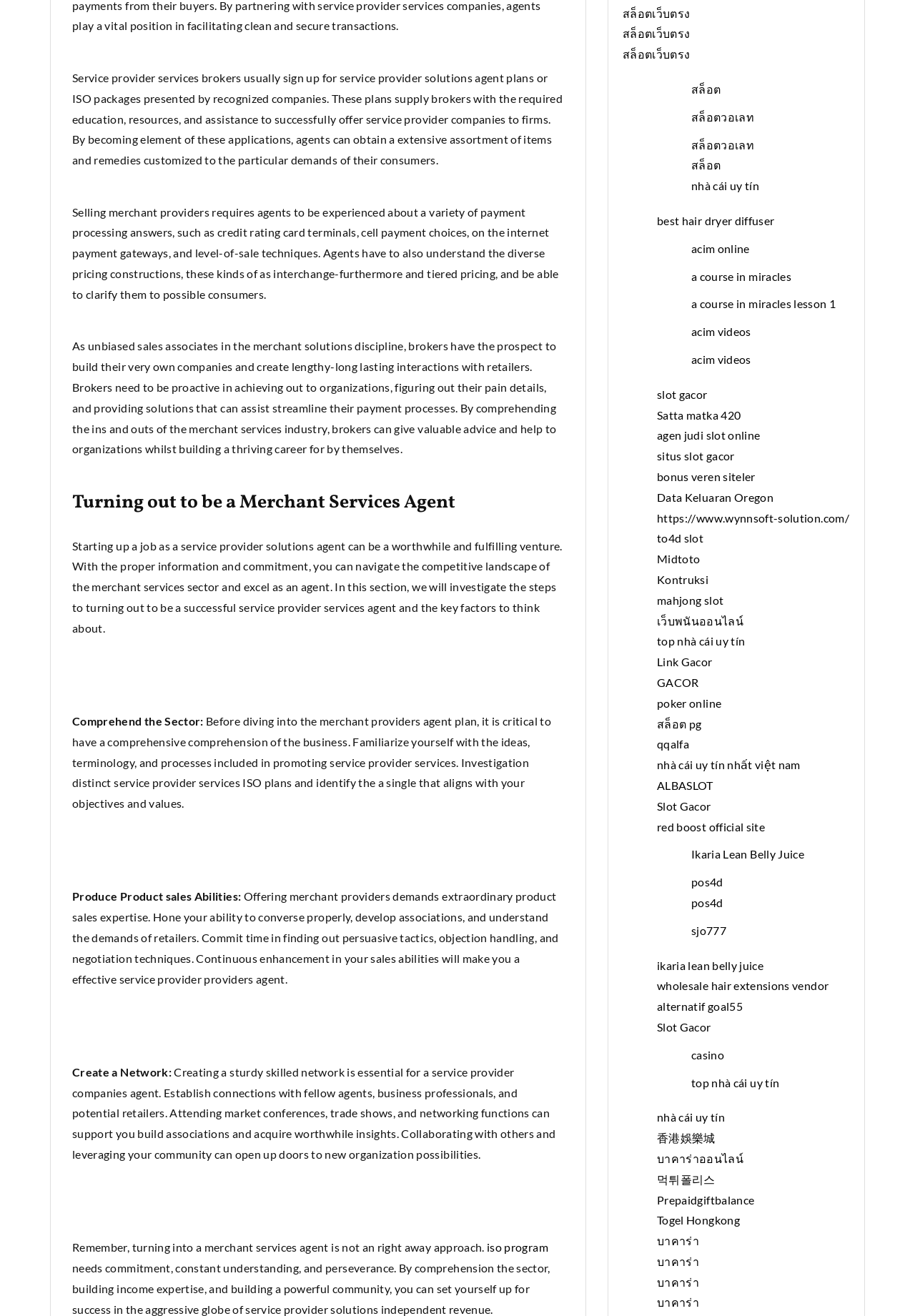What is the main topic of this webpage?
Please answer the question with a detailed response using the information from the screenshot.

Based on the content of the webpage, it appears to be discussing the steps and requirements to become a successful merchant services agent, including understanding the industry, developing sales skills, and building a network.